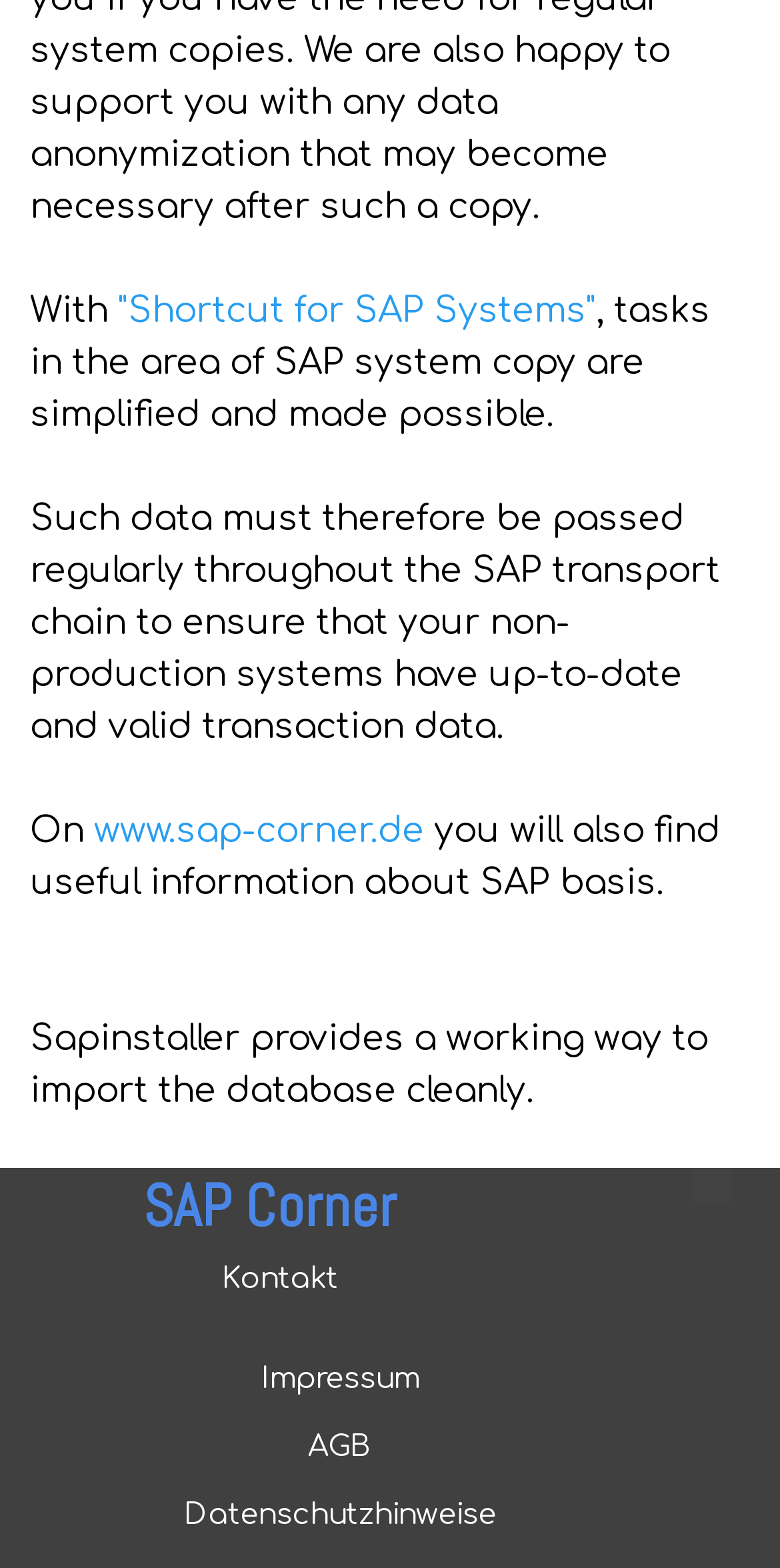Locate the bounding box of the UI element defined by this description: "Datenschutzhinweise". The coordinates should be given as four float numbers between 0 and 1, formatted as [left, top, right, bottom].

[0.231, 0.946, 0.641, 0.985]